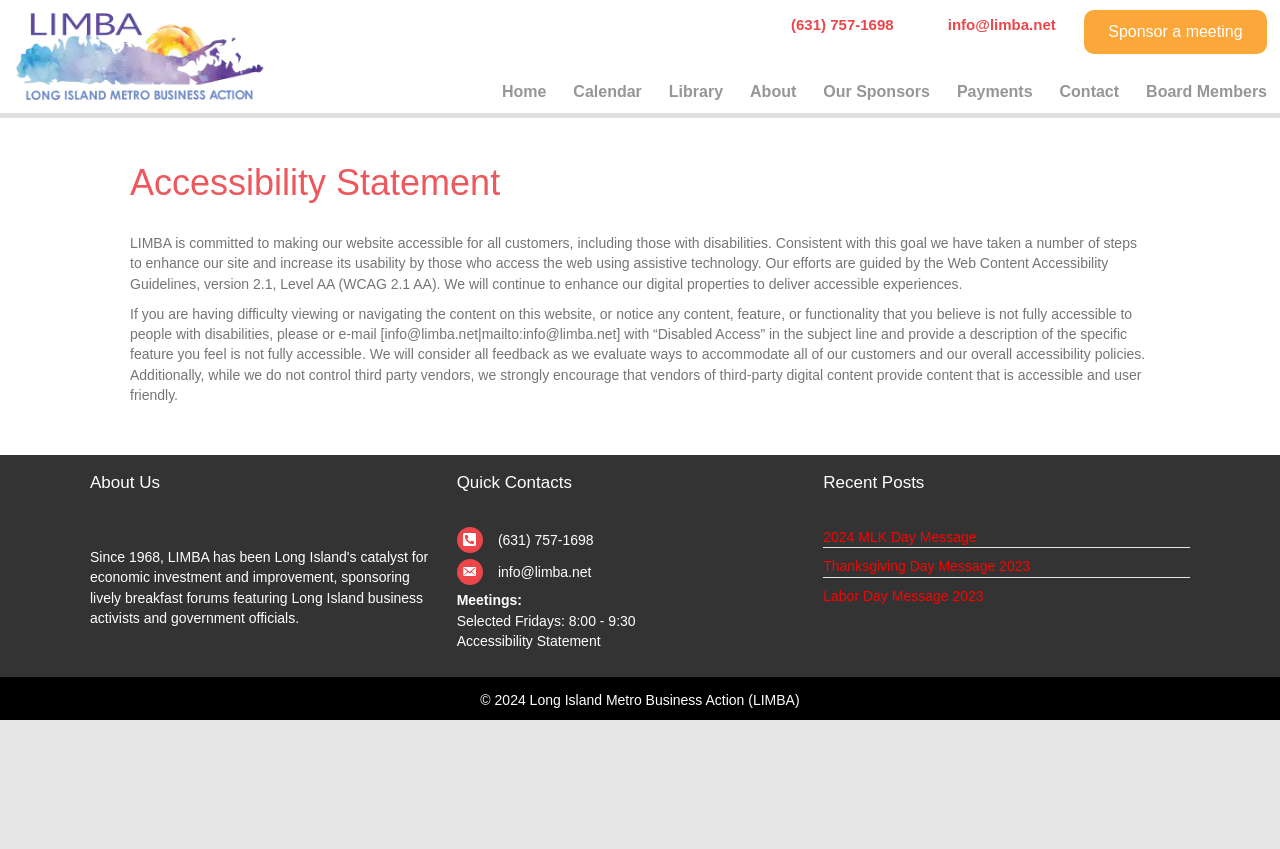Using the provided element description, identify the bounding box coordinates as (top-left x, top-left y, bottom-right x, bottom-right y). Ensure all values are between 0 and 1. Description: zurück

None